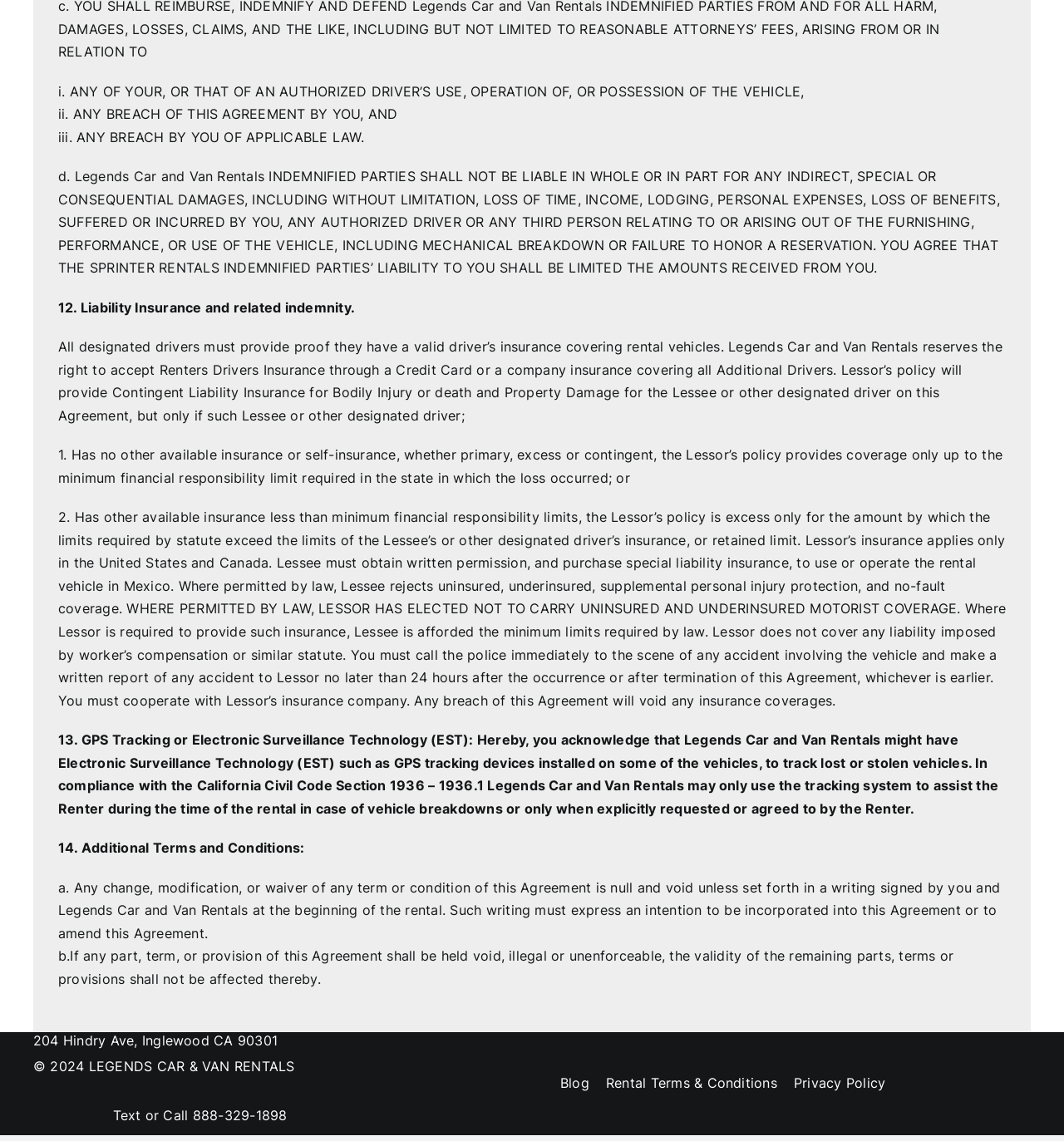What is the address of the company? Observe the screenshot and provide a one-word or short phrase answer.

204 Hindry Ave, Inglewood CA 90301